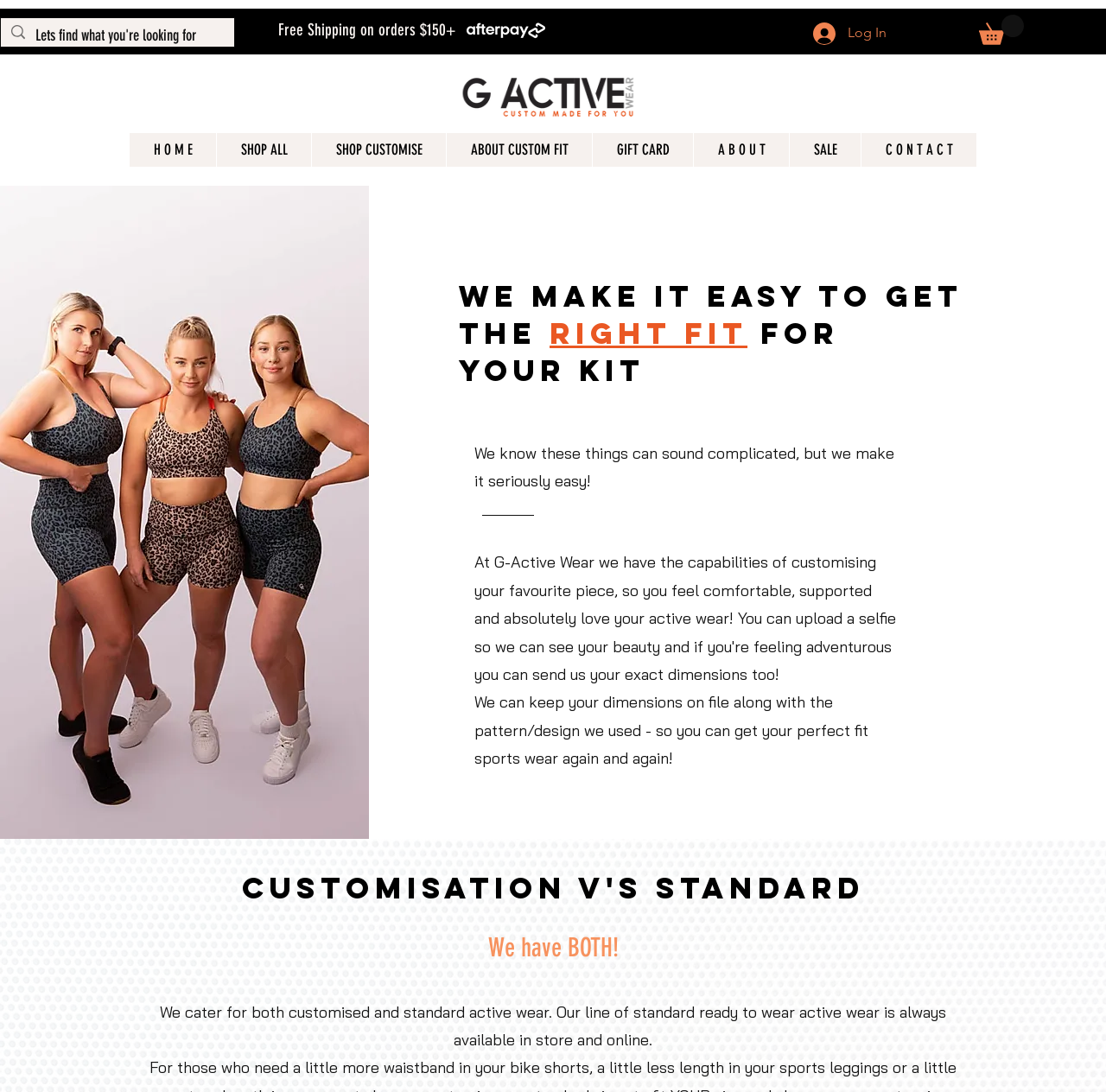Locate the bounding box coordinates of the clickable element to fulfill the following instruction: "Upload a selfie". Provide the coordinates as four float numbers between 0 and 1 in the format [left, top, right, bottom].

[0.497, 0.288, 0.676, 0.322]